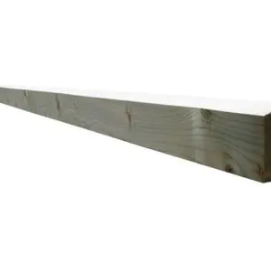What is the material used to construct the fencing rail?
Refer to the image and give a detailed response to the question.

The material used to construct the fencing rail can be determined by reading the caption, which emphasizes the durability and suitability of the rail for various fencing applications, and specifically mentions that it is constructed from high-quality timber.